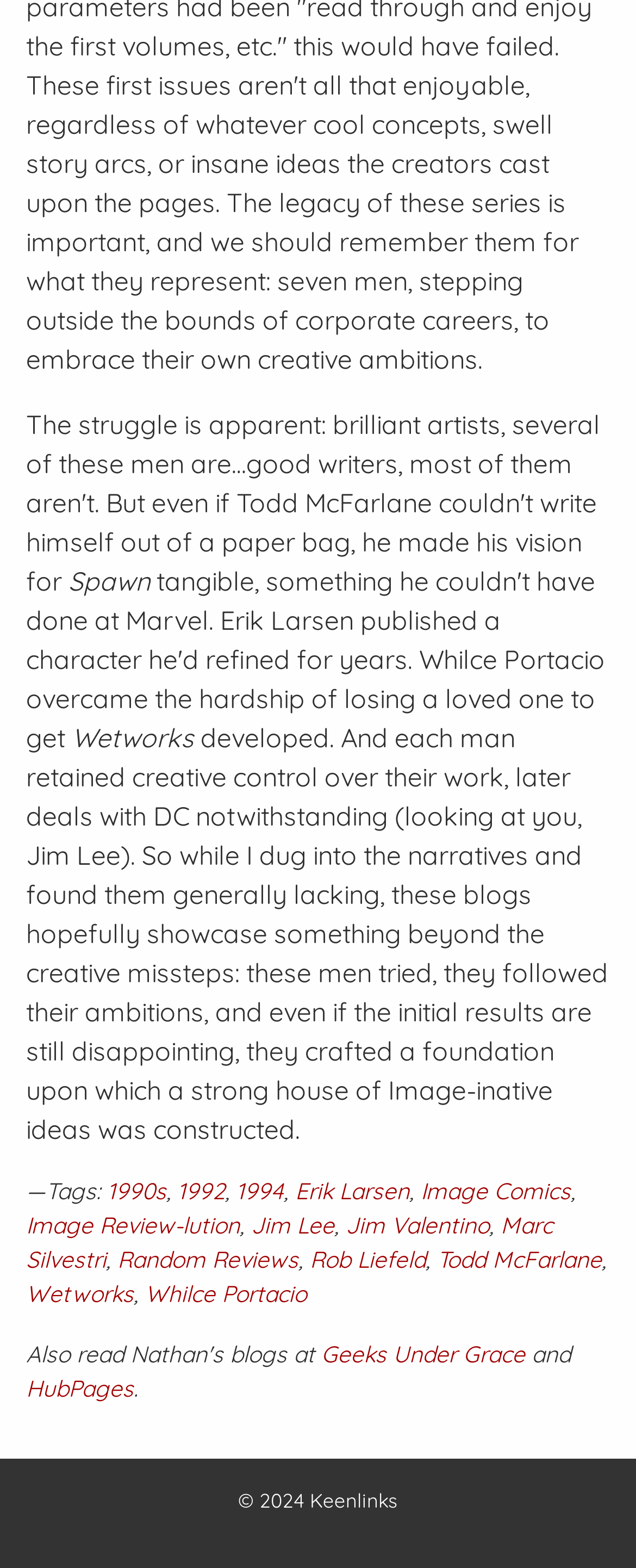Specify the bounding box coordinates of the area to click in order to follow the given instruction: "Visit the page of Image Comics."

[0.662, 0.75, 0.897, 0.768]